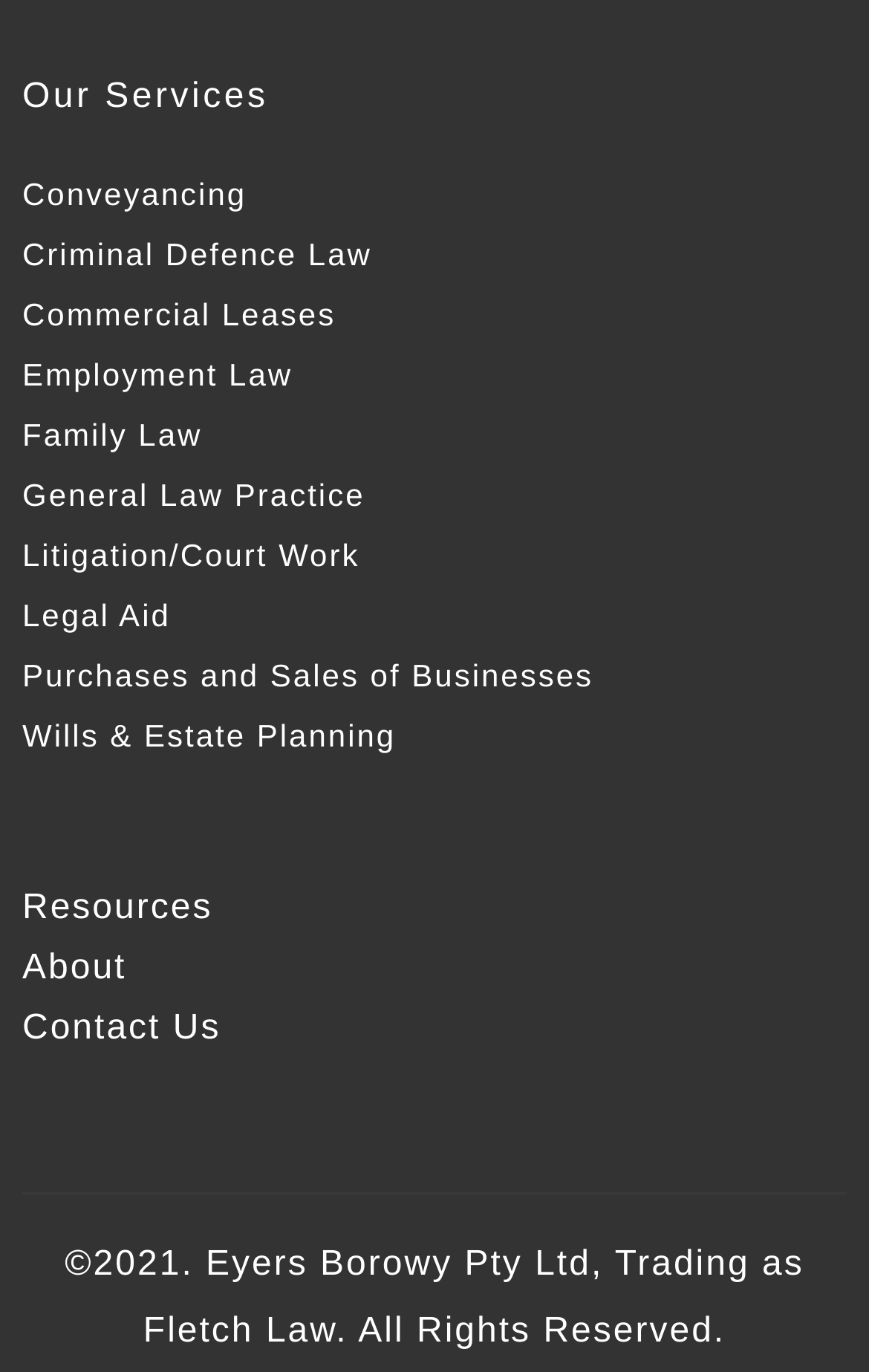How many services are offered?
Utilize the information in the image to give a detailed answer to the question.

I counted the number of links under the 'Our Services' heading, which are Conveyancing, Criminal Defence Law, Commercial Leases, Employment Law, Family Law, General Law Practice, Litigation/Court Work, Legal Aid, Purchases and Sales of Businesses, Wills & Estate Planning, and Resources.